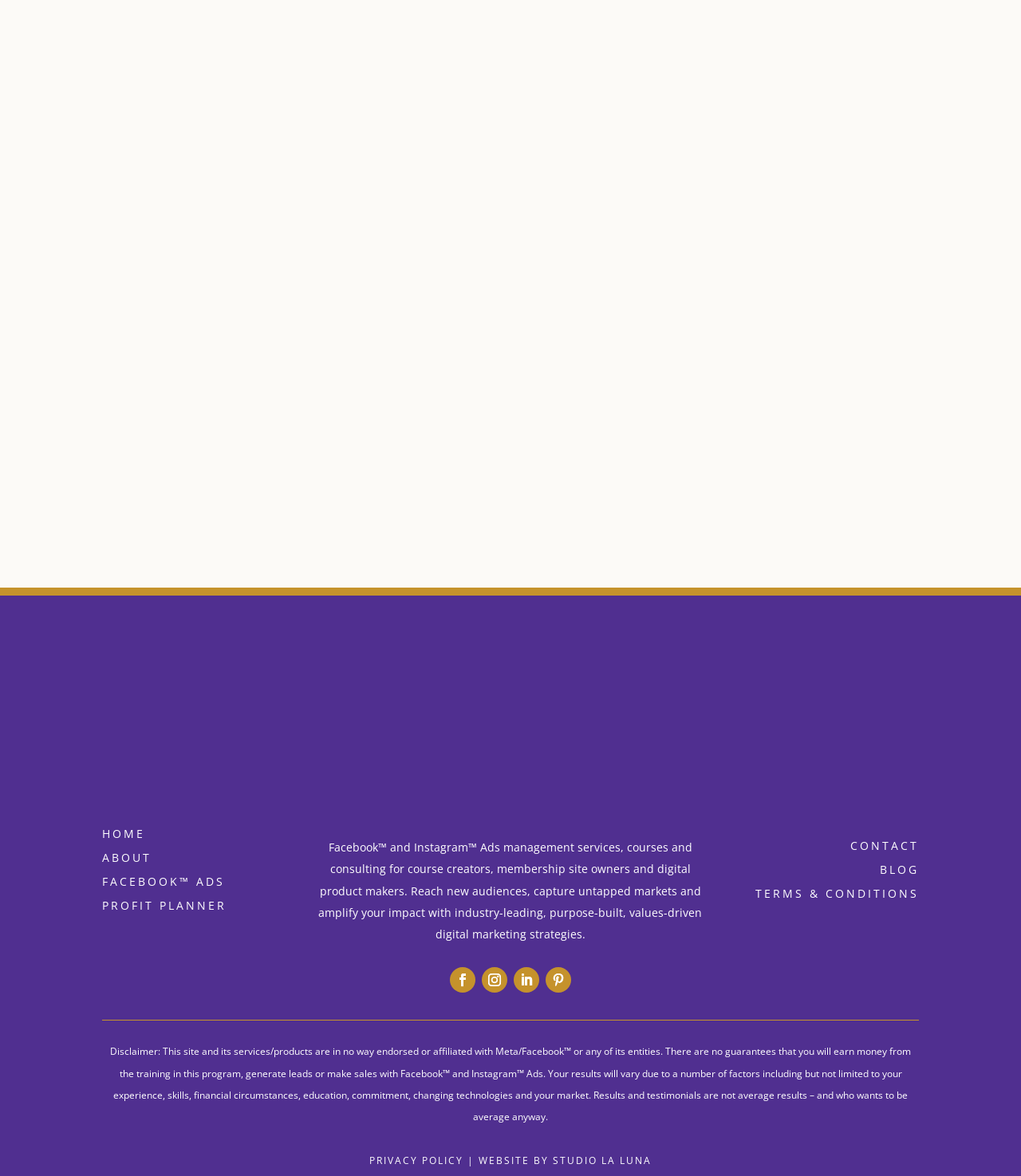What is the name of the studio that created this website?
Using the screenshot, give a one-word or short phrase answer.

STUDIO LA LUNA